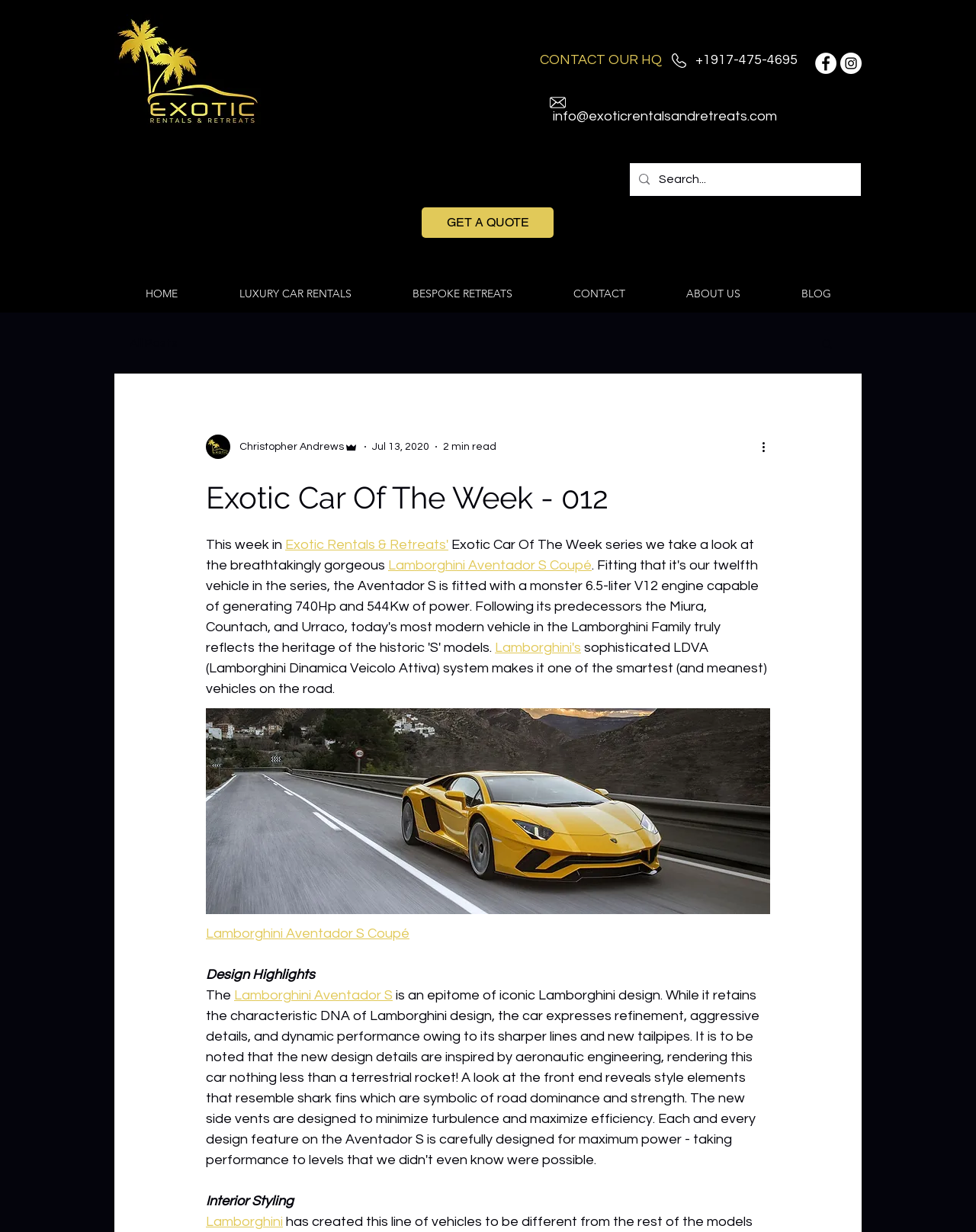Please identify the bounding box coordinates of the element I should click to complete this instruction: 'Search for something'. The coordinates should be given as four float numbers between 0 and 1, like this: [left, top, right, bottom].

[0.645, 0.132, 0.882, 0.159]